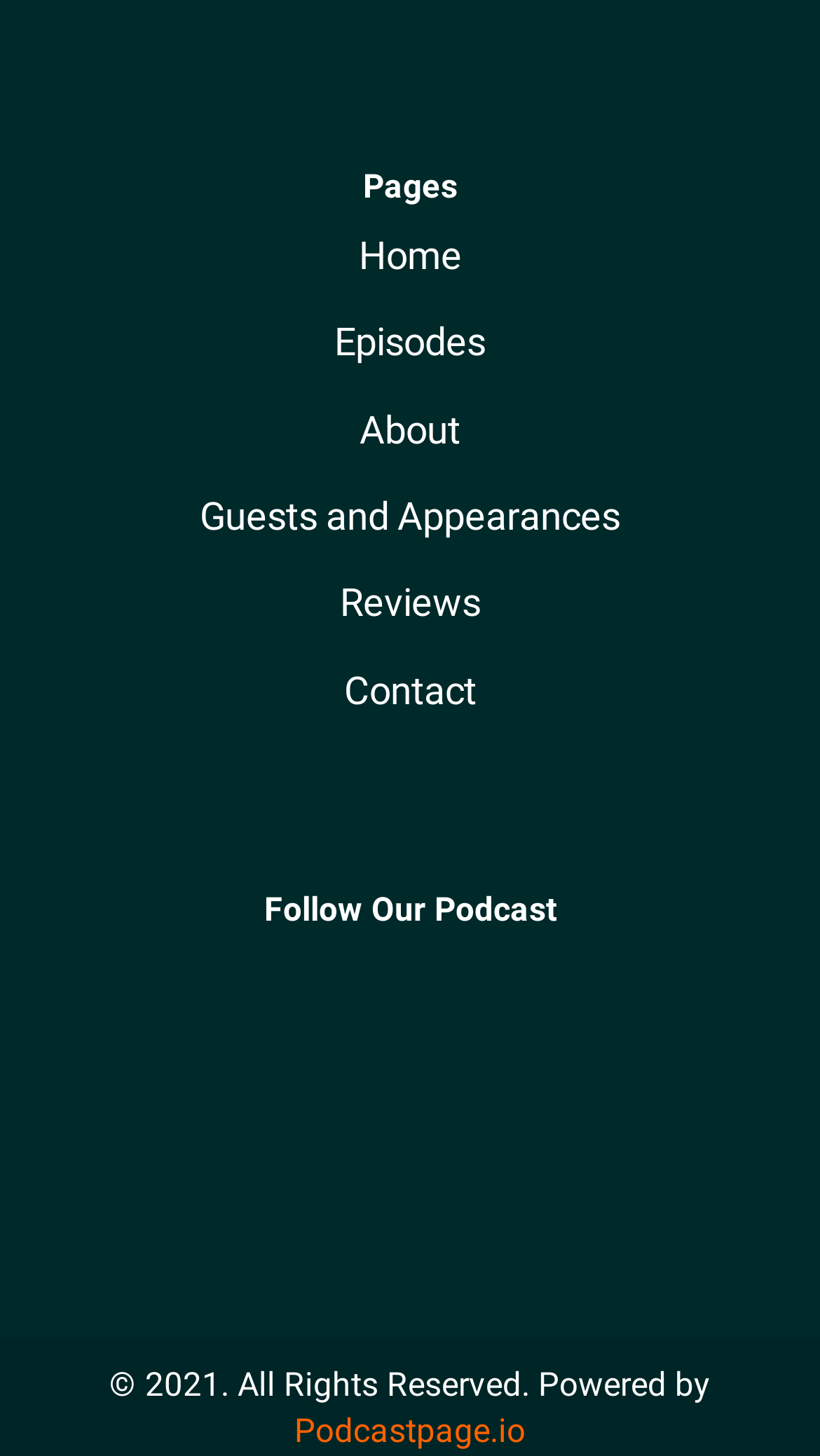Given the element description "alt="Player FM"" in the screenshot, predict the bounding box coordinates of that UI element.

[0.278, 0.735, 0.386, 0.885]